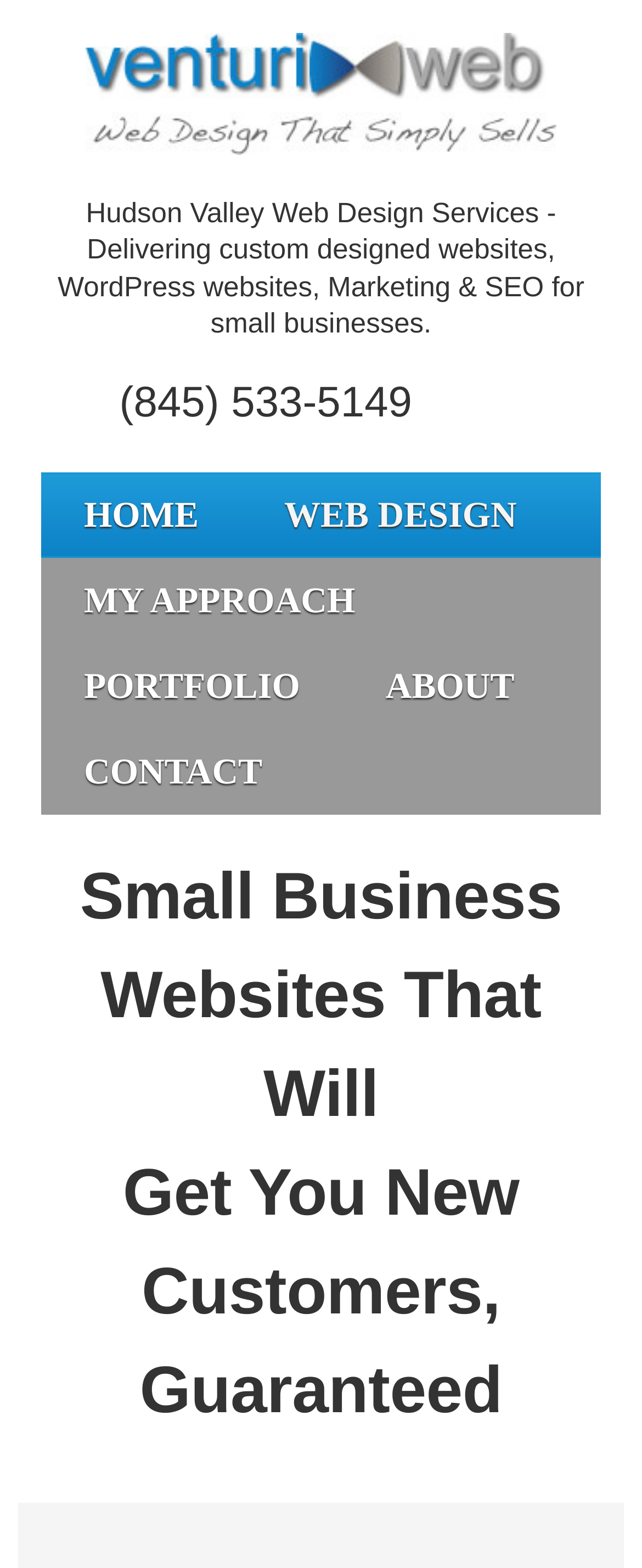Please find the bounding box coordinates in the format (top-left x, top-left y, bottom-right x, bottom-right y) for the given element description. Ensure the coordinates are floating point numbers between 0 and 1. Description: CONTACT

[0.064, 0.465, 0.475, 0.52]